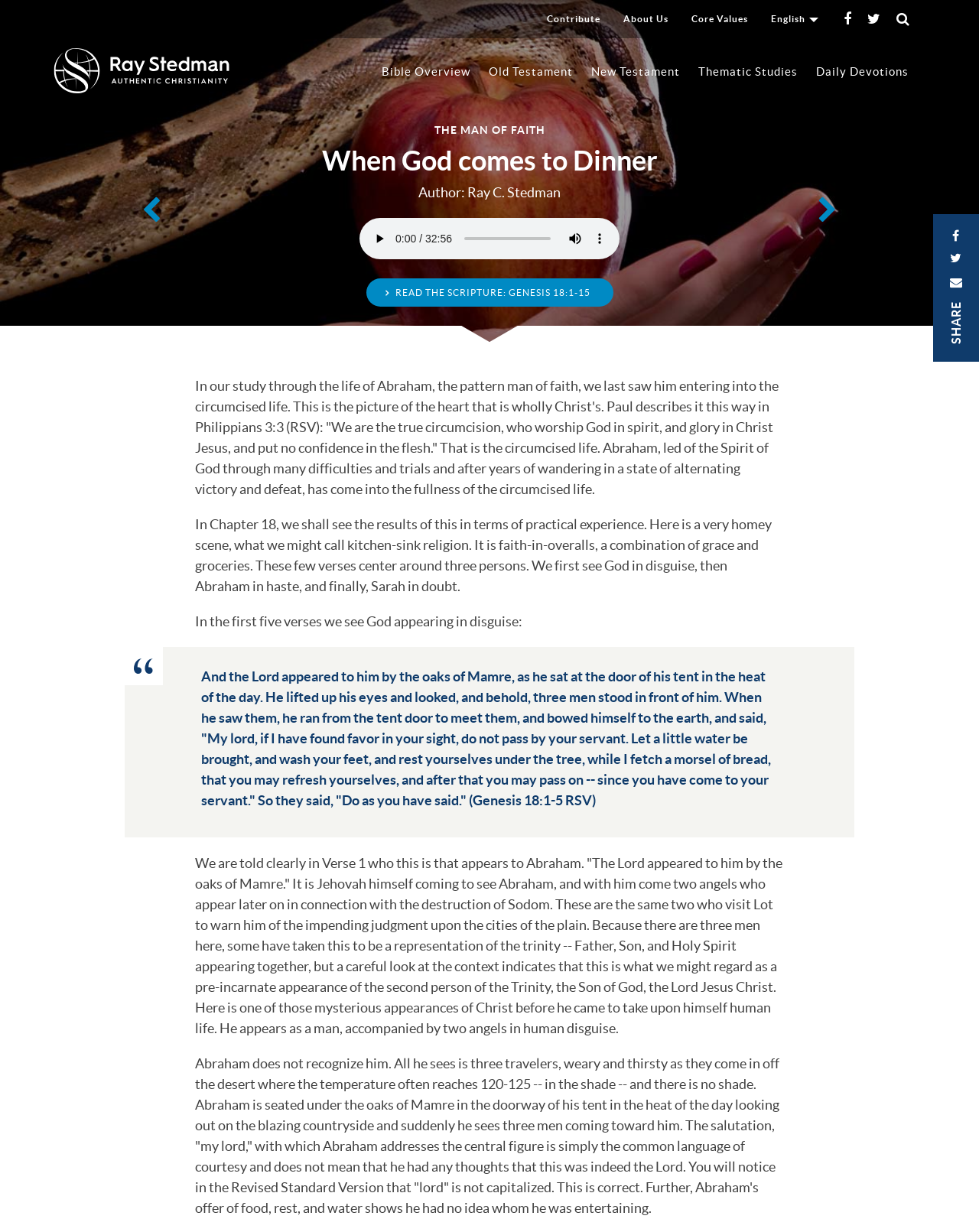Specify the bounding box coordinates for the region that must be clicked to perform the given instruction: "Click the 'play' button".

[0.375, 0.184, 0.4, 0.204]